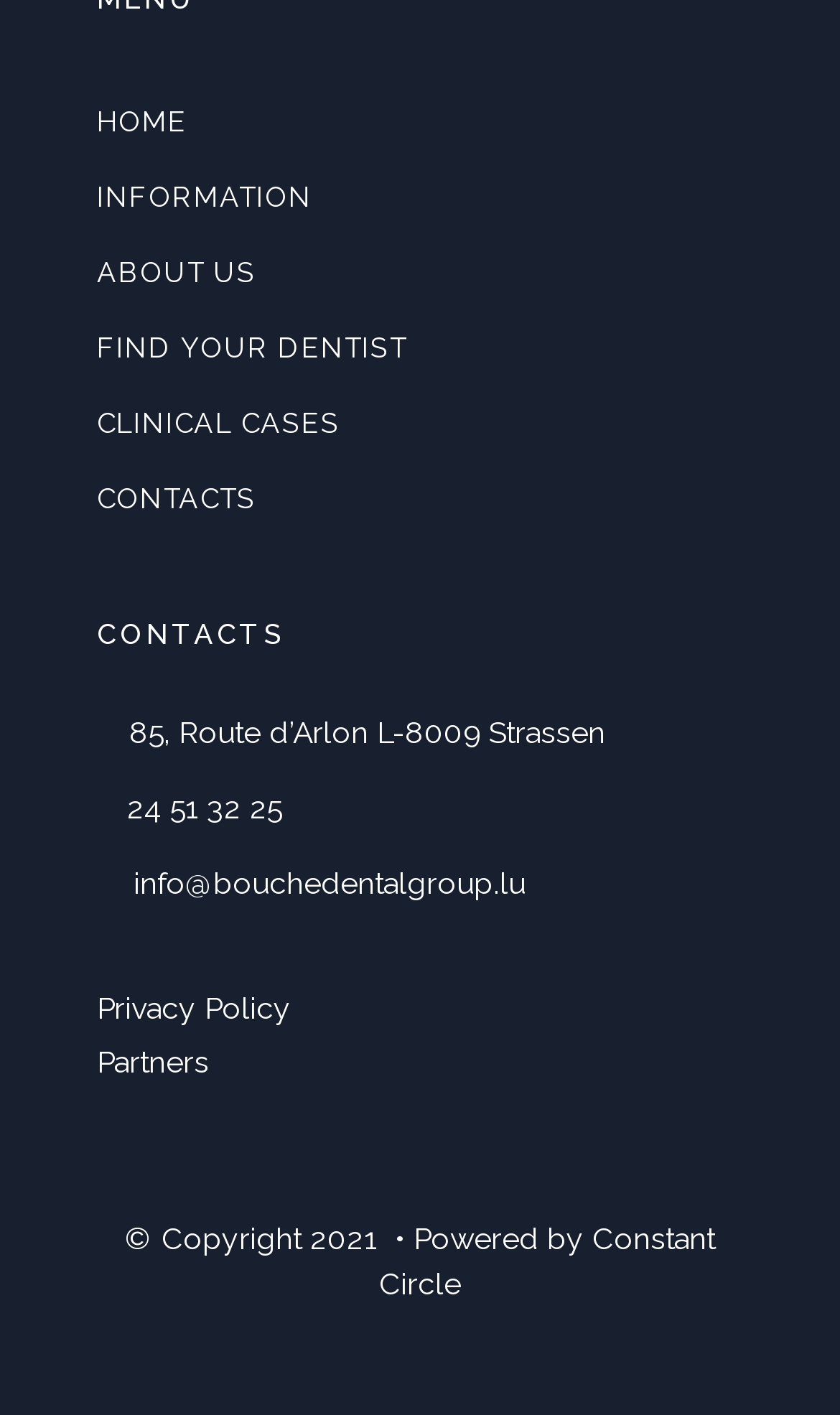Locate the bounding box coordinates of the clickable area to execute the instruction: "go to home page". Provide the coordinates as four float numbers between 0 and 1, represented as [left, top, right, bottom].

[0.115, 0.074, 0.223, 0.097]